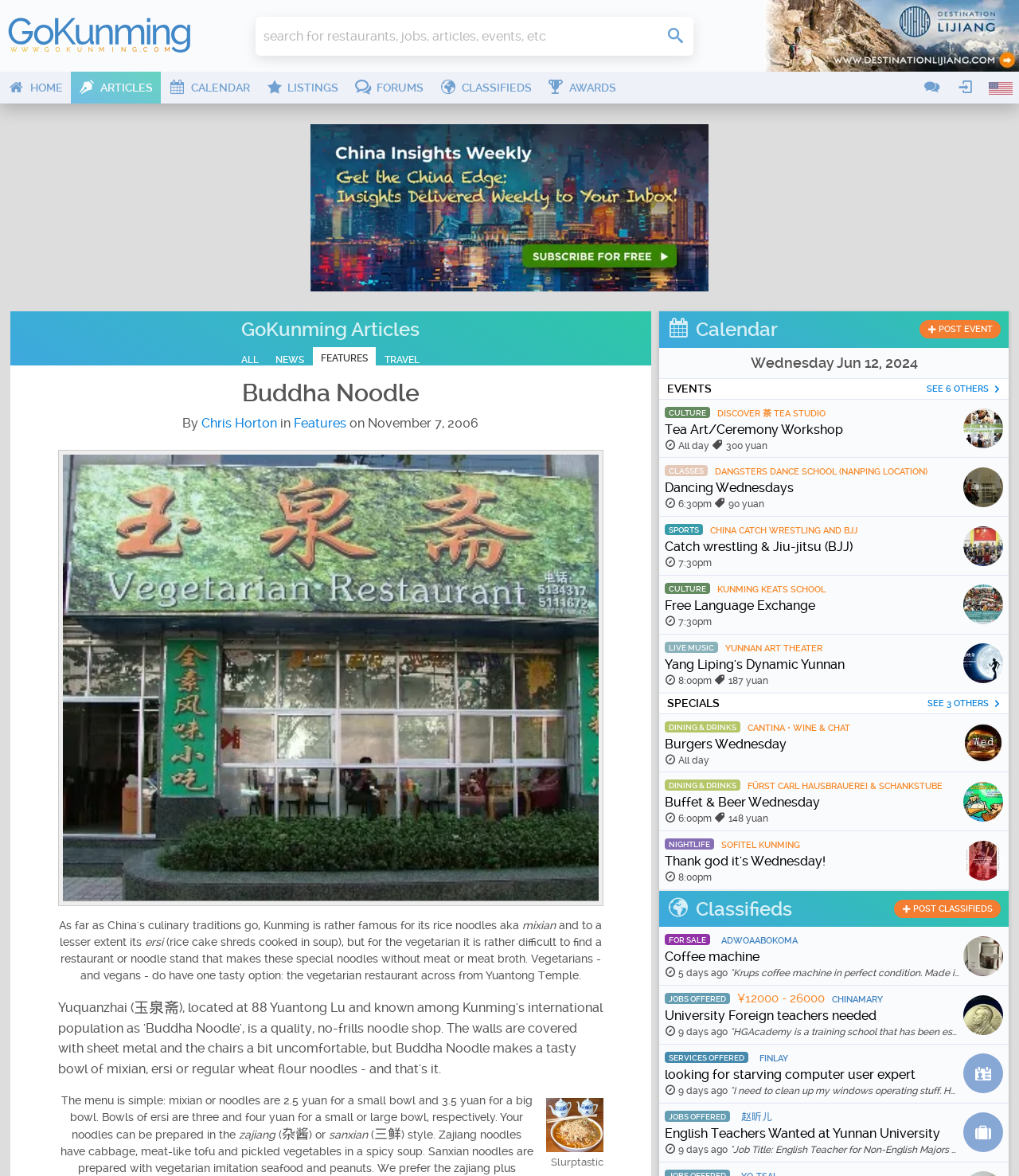Locate the bounding box coordinates of the clickable region necessary to complete the following instruction: "view Buddha Noodle article". Provide the coordinates in the format of four float numbers between 0 and 1, i.e., [left, top, right, bottom].

[0.01, 0.311, 0.639, 0.348]